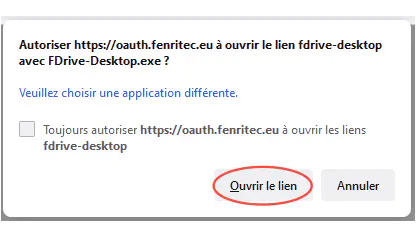Please answer the following question using a single word or phrase: 
What is the meaning of the highlighted button 'Ouvrir le lien'?

Open the link